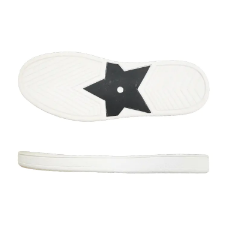Explain in detail what you see in the image.

The image showcases a stylish rubber sole designed for skateboarding shoes. The sole features a sleek white design accented with a prominent black star emblem in the center, adding a unique touch to its overall aesthetic. The textured surface provides excellent grip and durability, making it suitable for skateboarding and casual wear alike. Accompanying the sole is a matching white toe cap, designed to enhance the shoe's overall comfort and style. This product exemplifies the blend of functionality and fashion, ideal for those seeking both performance and trendy footwear options.